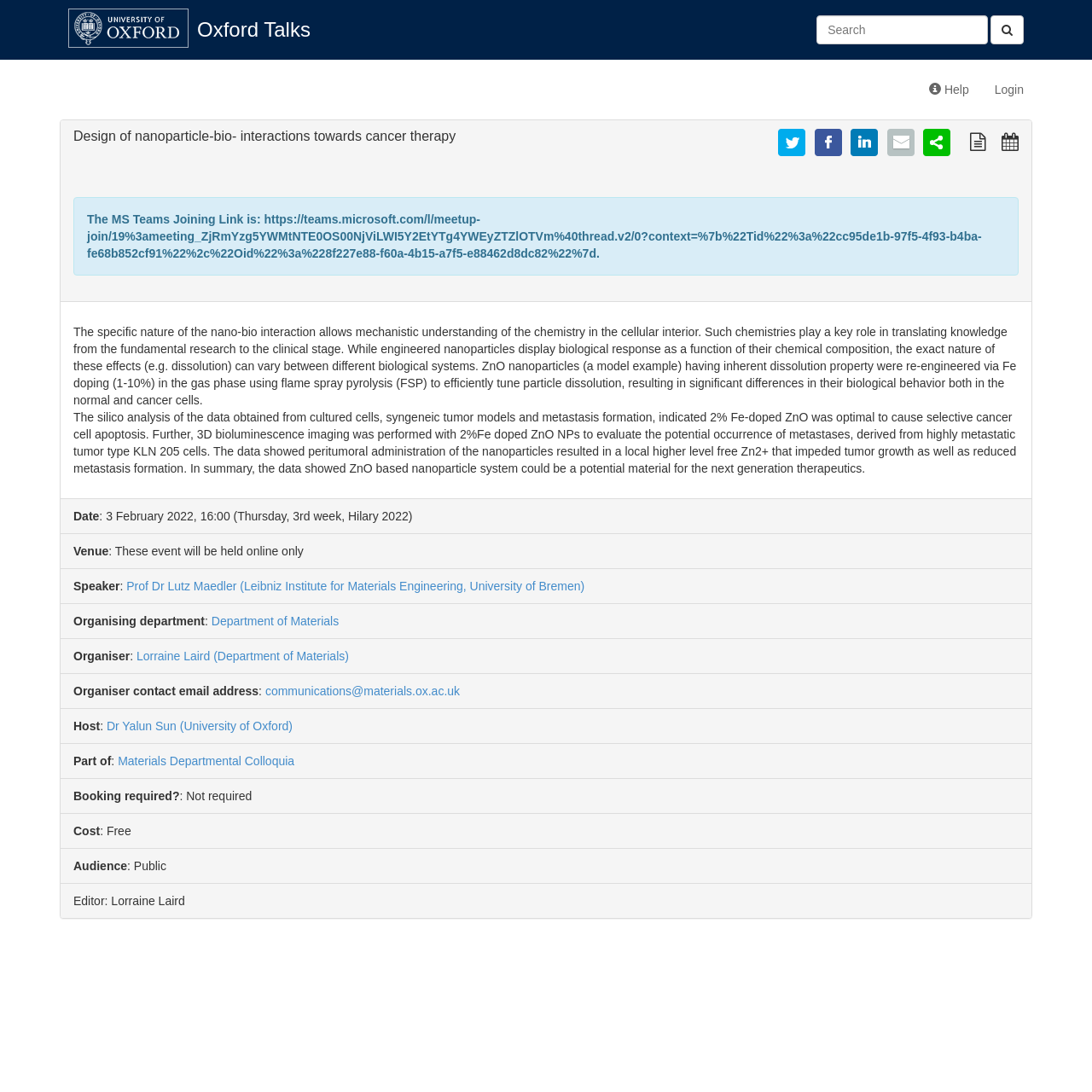Please locate the bounding box coordinates of the element's region that needs to be clicked to follow the instruction: "Import this talk into your calendar". The bounding box coordinates should be provided as four float numbers between 0 and 1, i.e., [left, top, right, bottom].

[0.917, 0.123, 0.933, 0.136]